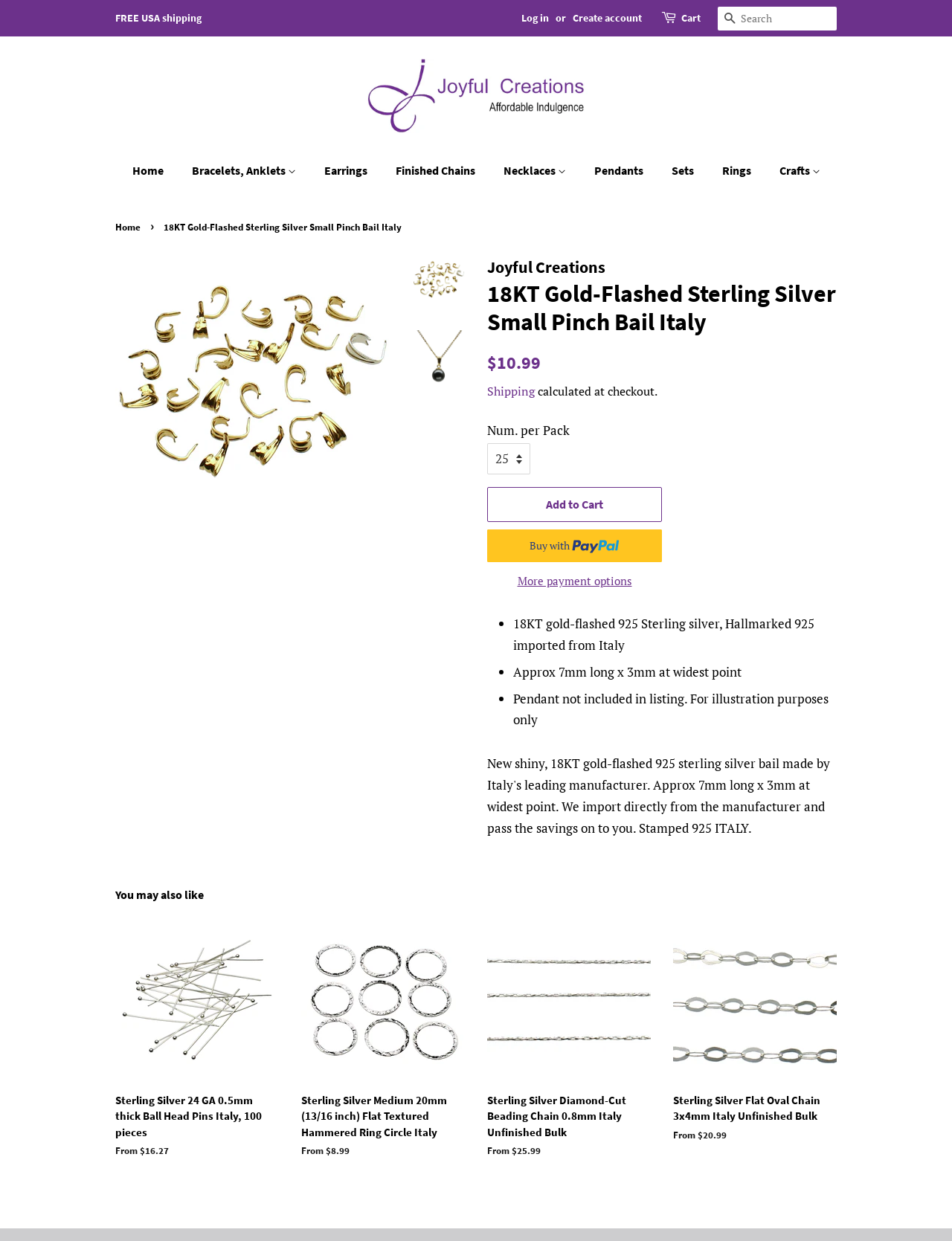Please find and generate the text of the main header of the webpage.

18KT Gold-Flashed Sterling Silver Small Pinch Bail Italy